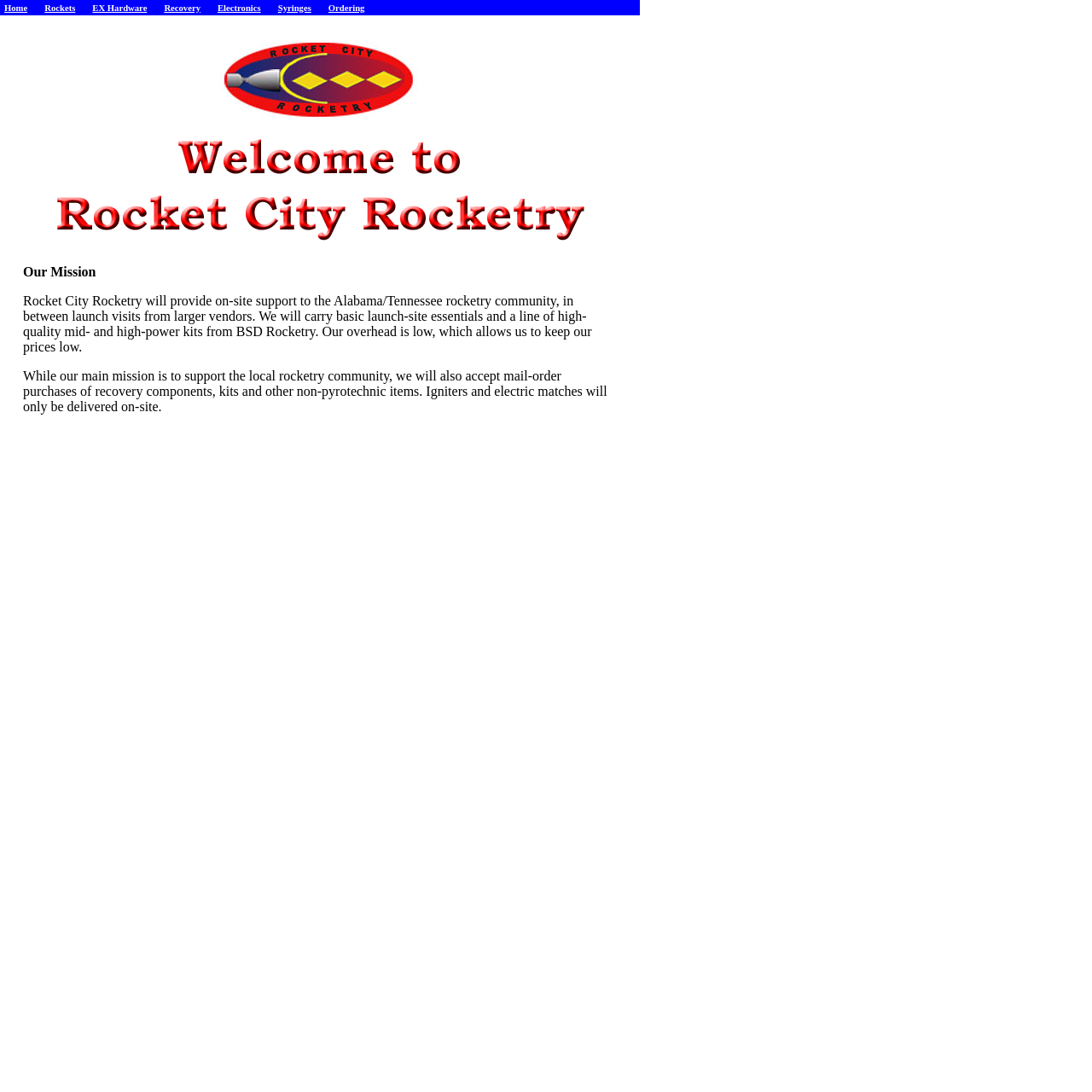What is the benefit of Rocket City Rocketry's low overhead?
Answer the question with a single word or phrase by looking at the picture.

Low prices